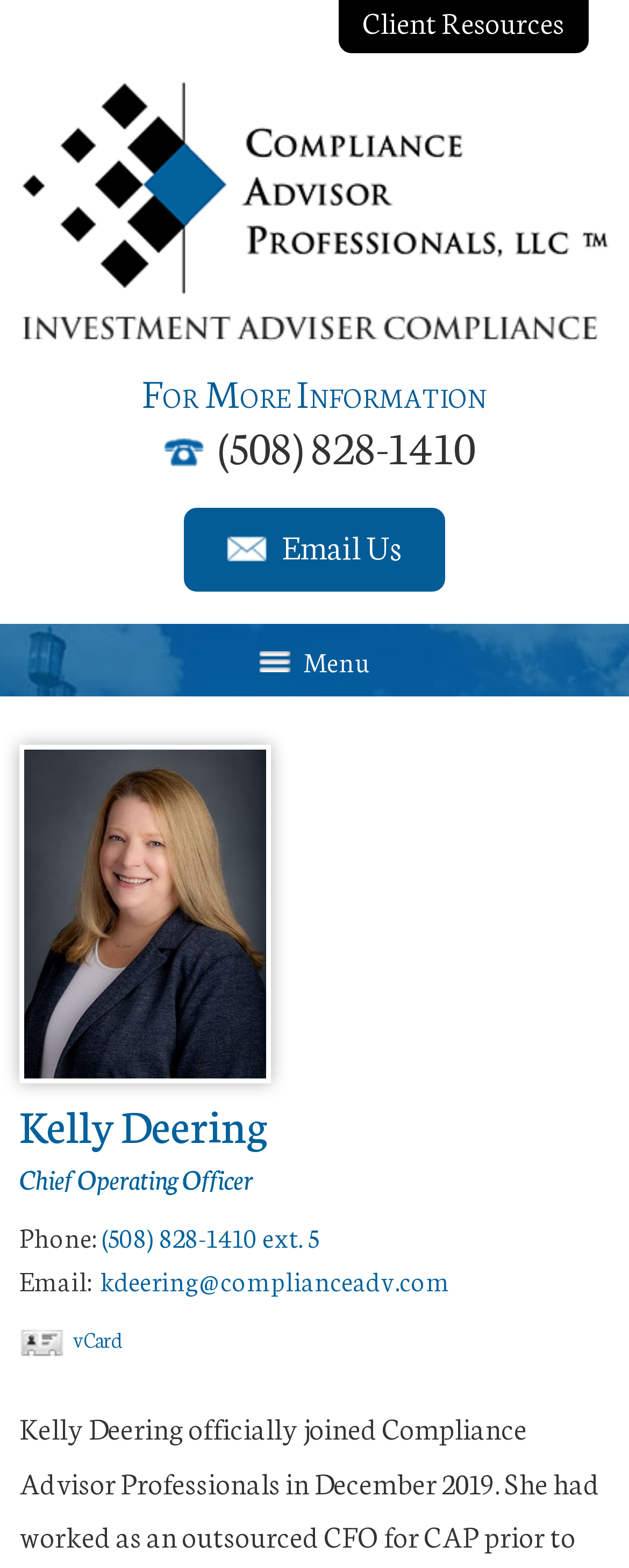Offer an in-depth caption of the entire webpage.

The webpage is about Kelly Deering, a Compliance Advisor Professional. At the top, there is a link to "Client Resources" and a link to the company name "Compliance Advisor Professionals LLC", accompanied by an image with the same name. 

Below these elements, there is a section with a heading "Kelly Deering" and her profile image. Under her name, her title "Chief Operating Officer" is listed as a link. 

To the right of her profile image, there is a section with her contact information. It includes her phone number "(508) 828-1410 ext. 5" and email address "kkeering@complianceadv.com", both listed as links. There is also a link to download her vCard. 

On the left side of the page, there is a menu section with a "Menu" label. Below the menu, there are links to "Email Us" and a phone number "(508) 828-1410". Above these links, there is a "For More Information" label.